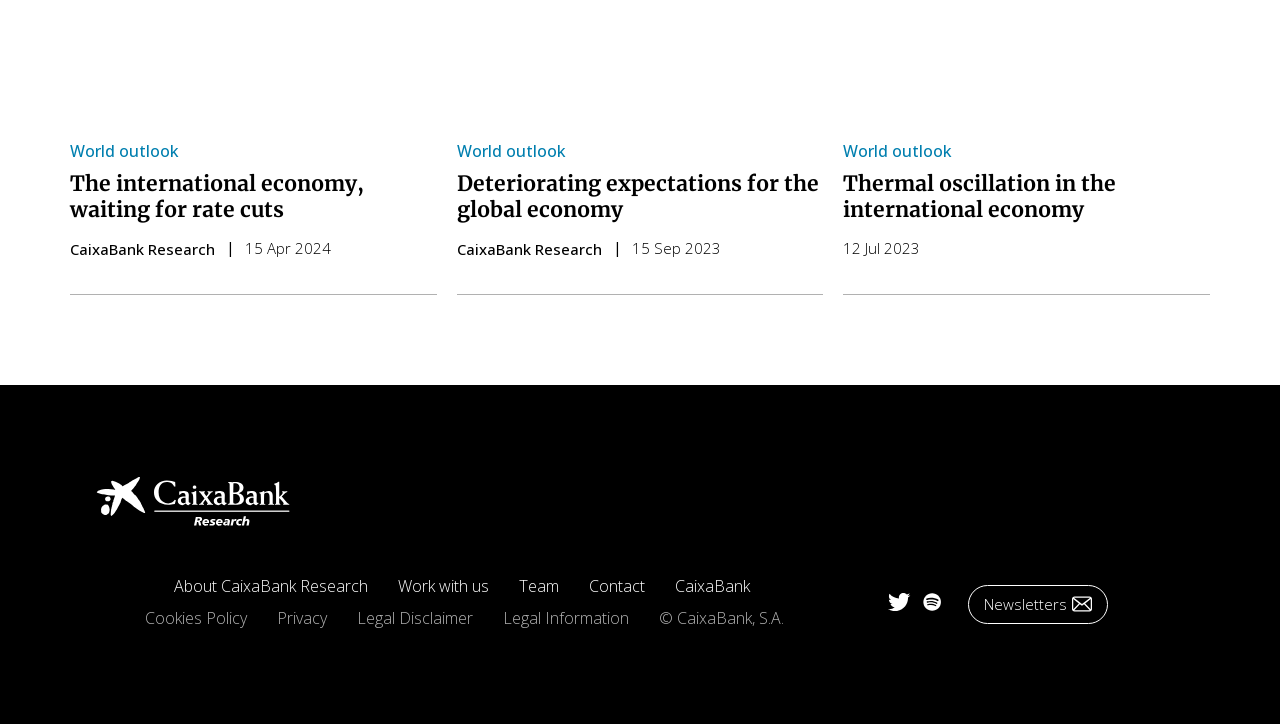Using details from the image, please answer the following question comprehensively:
How many links are there in the footer section?

The footer section is located at the bottom of the webpage, and it contains links to various pages, including 'About CaixaBank Research', 'Work with us', 'Team', 'Contact', 'CaixaBank', 'Cookies Policy', 'Privacy', 'Legal Disclaimer', and 'Legal Information'. There are also two social media links, 'Twitter Link' and 'Spotify Link', and a 'Newsletters' link. In total, there are 9 links in the footer section.